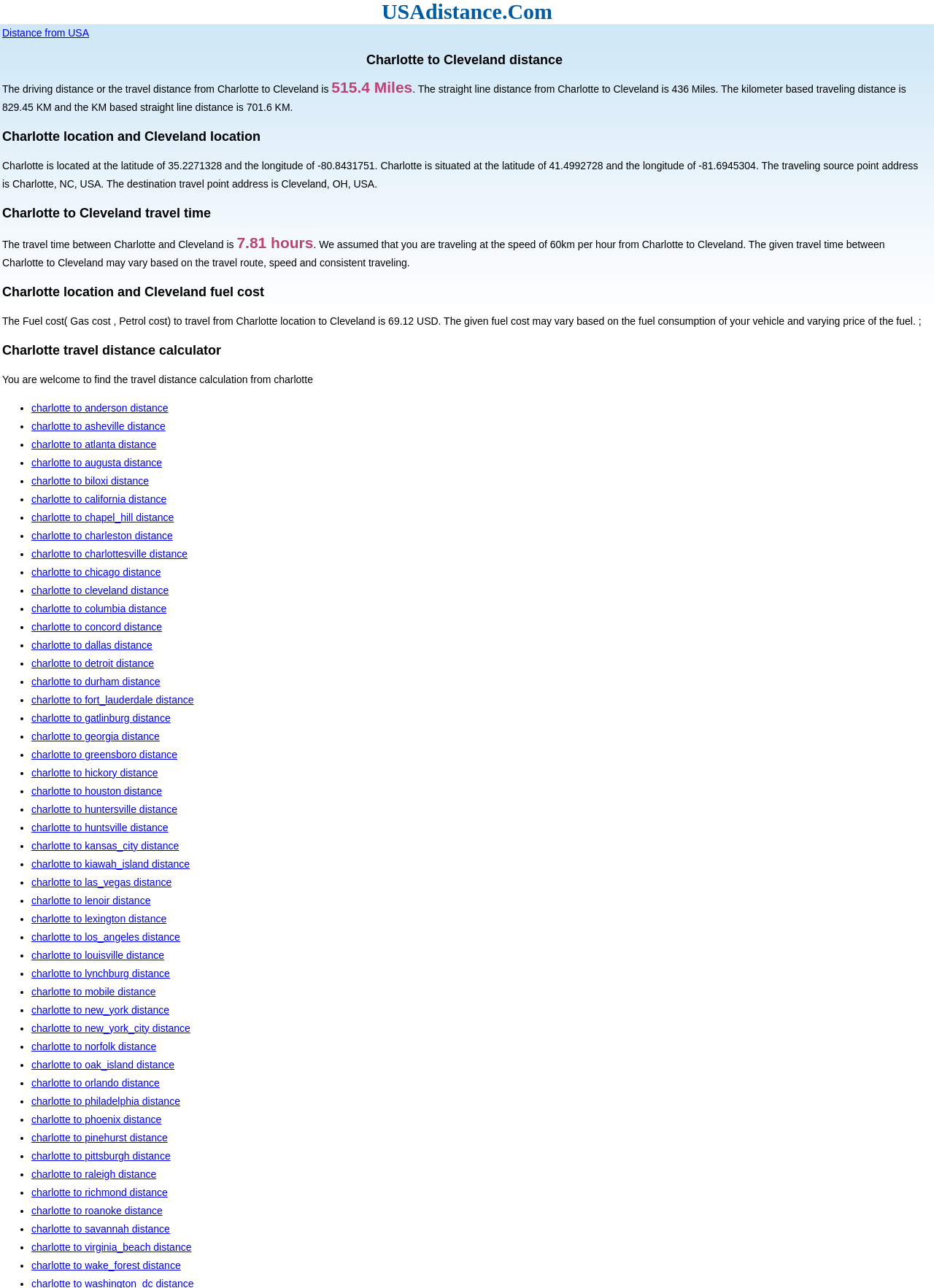Specify the bounding box coordinates of the element's region that should be clicked to achieve the following instruction: "Calculate 'Charlotte to Cleveland travel time'". The bounding box coordinates consist of four float numbers between 0 and 1, in the format [left, top, right, bottom].

[0.002, 0.159, 0.992, 0.173]